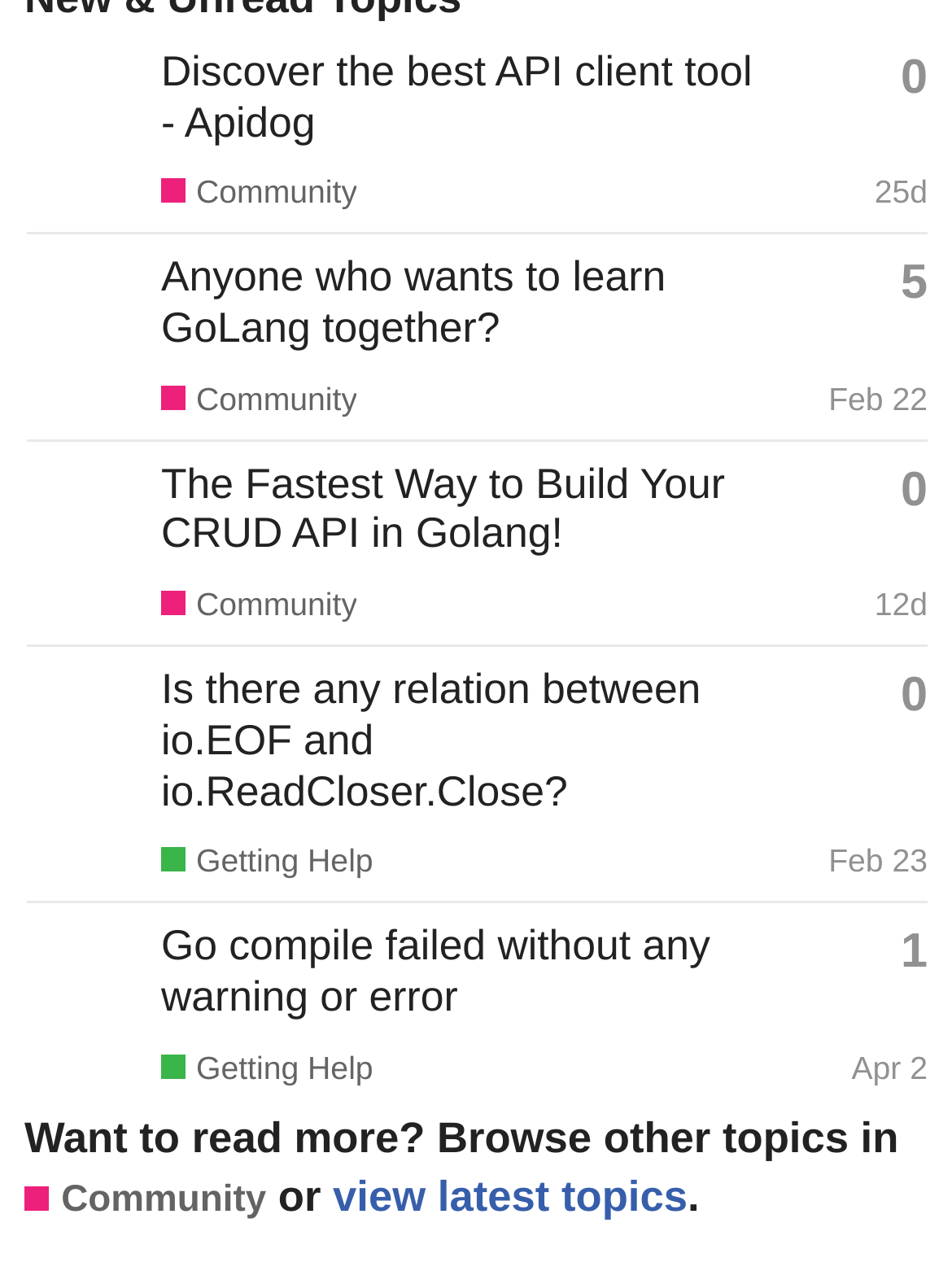Using the details from the image, please elaborate on the following question: What is the category of the topic 'Is there any relation between io.EOF and io.ReadCloser.Close?'?

I looked at the gridcell element containing the topic 'Is there any relation between io.EOF and io.ReadCloser.Close?' and found a link with the text 'Getting Help' which indicates the category of the topic.